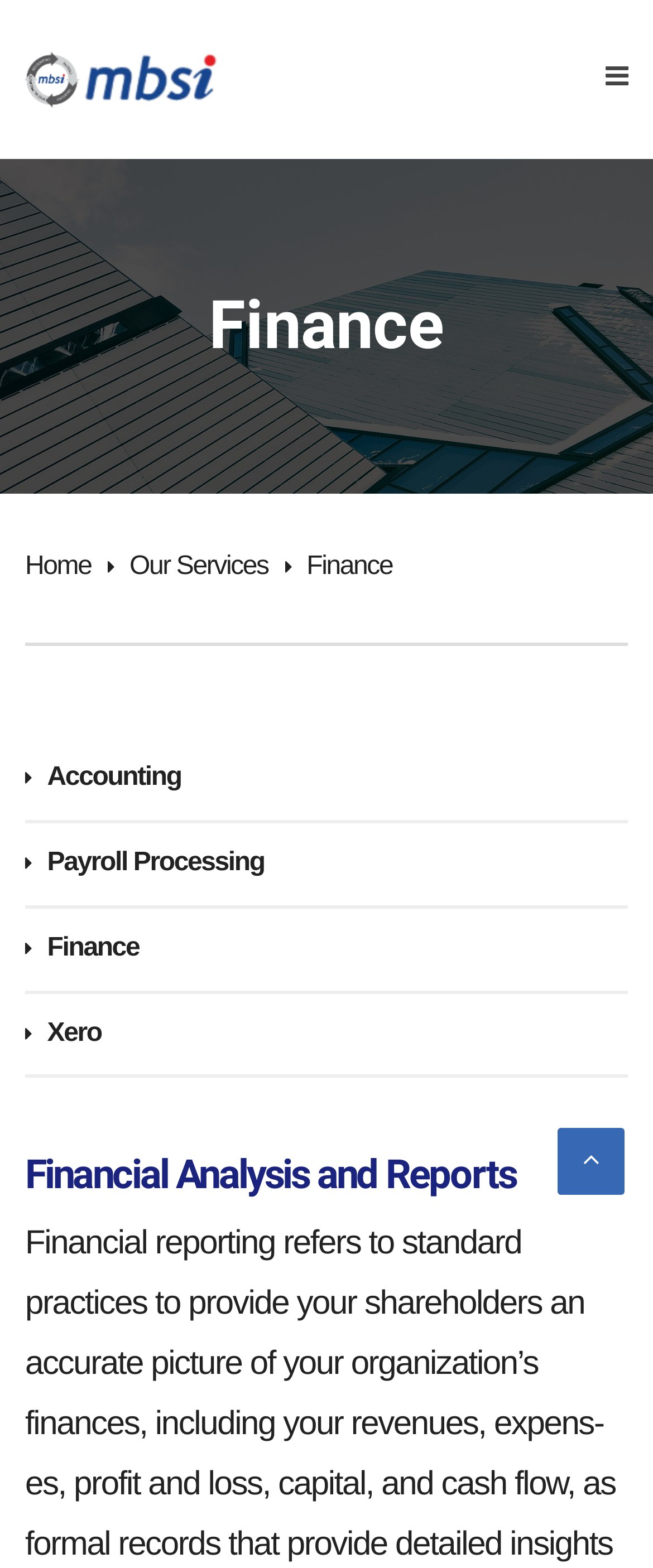How many images are on the webpage?
Use the screenshot to answer the question with a single word or phrase.

1